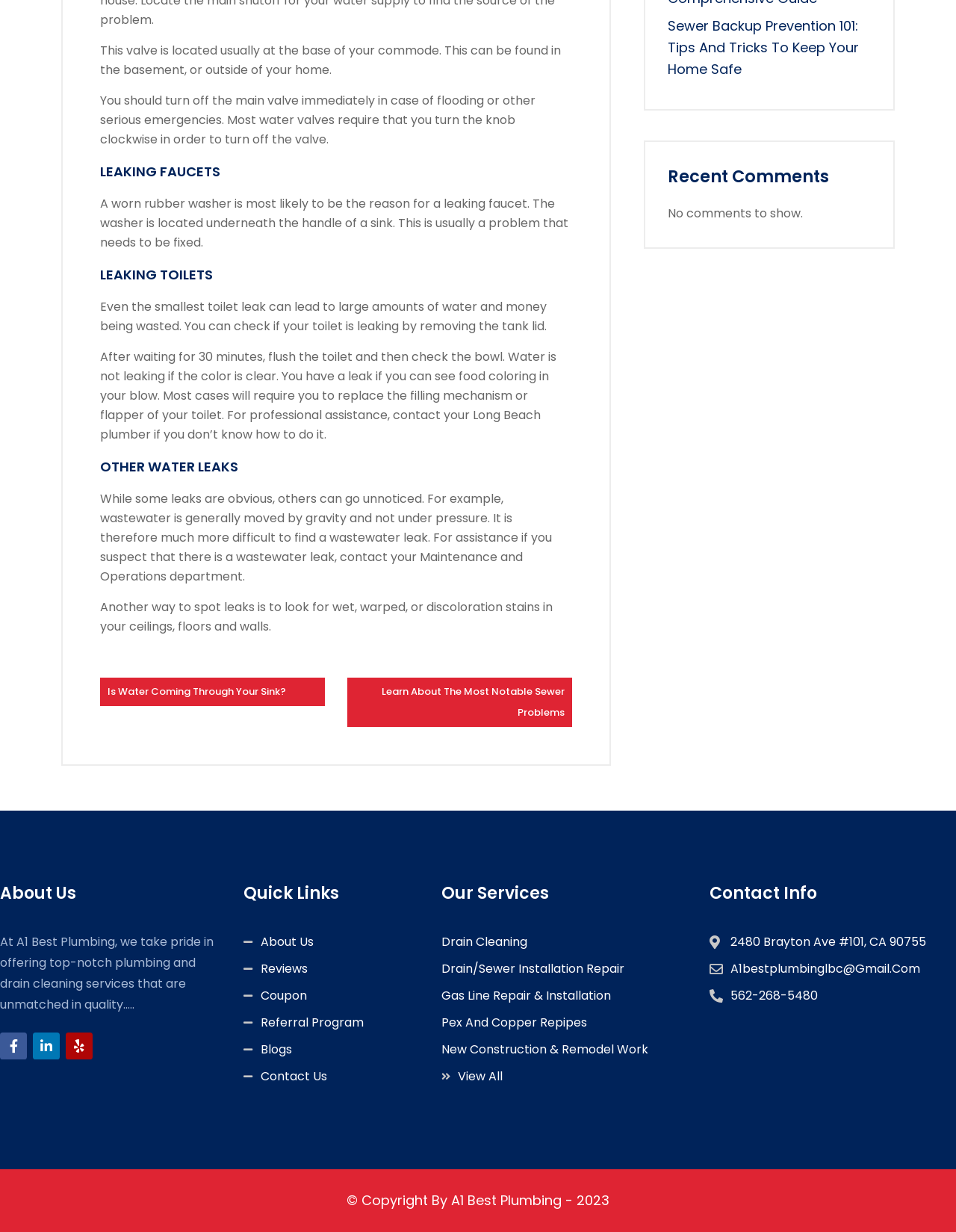Show me the bounding box coordinates of the clickable region to achieve the task as per the instruction: "Click on 'Posts'".

[0.105, 0.55, 0.598, 0.59]